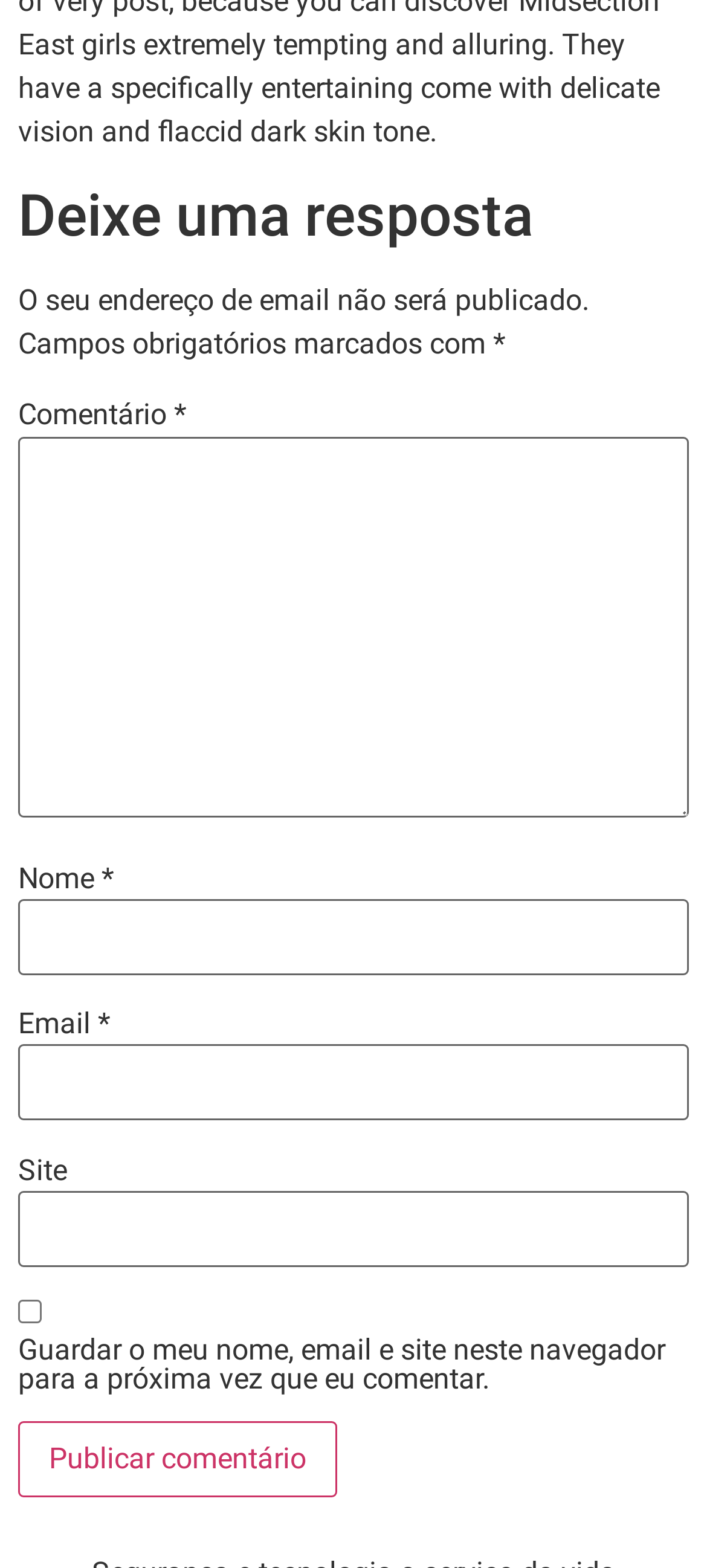What is the purpose of the text box labeled 'Comentário'?
Look at the image and answer the question with a single word or phrase.

Leave a comment